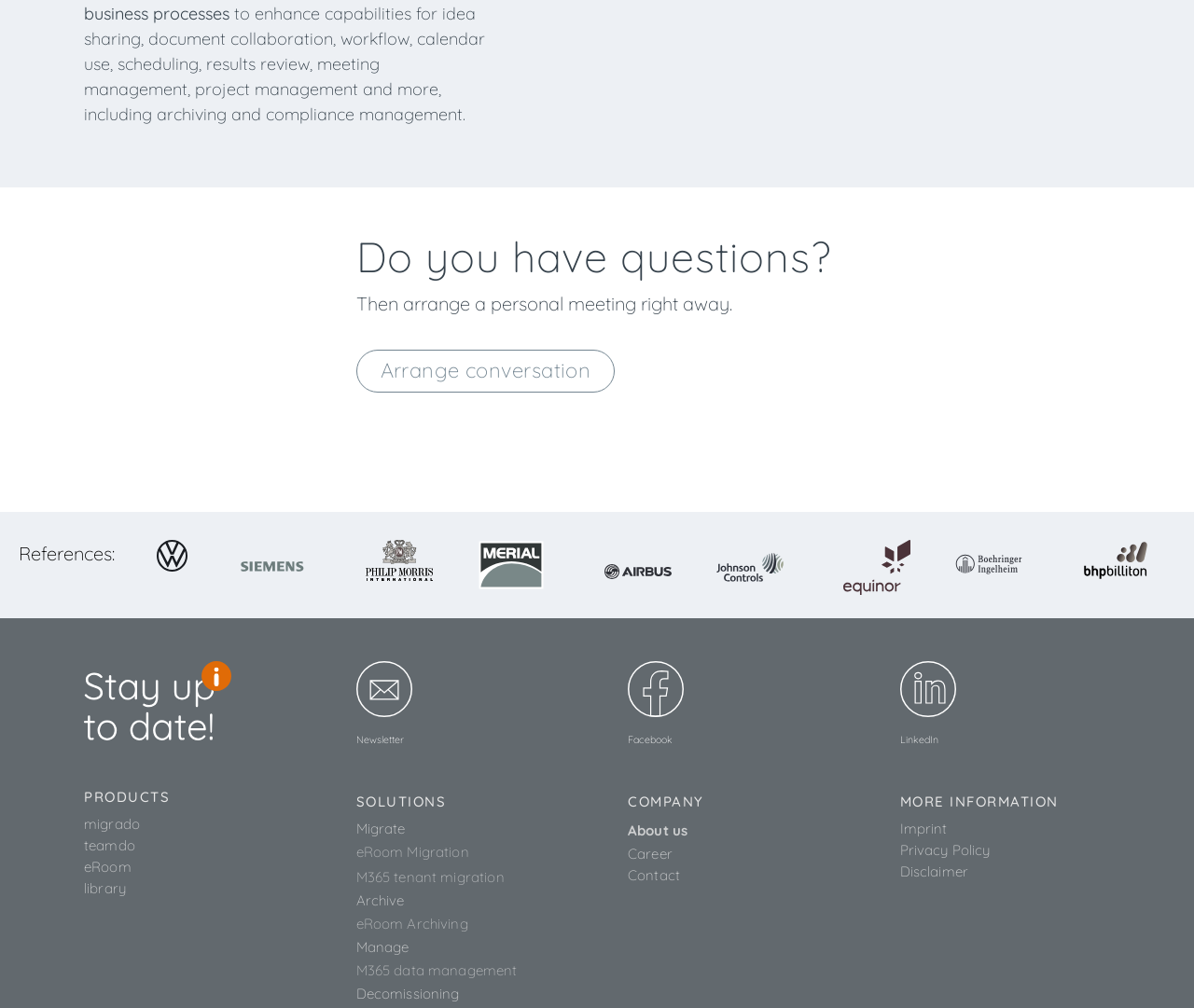Please identify the bounding box coordinates of the area that needs to be clicked to fulfill the following instruction: "Arrange a personal meeting."

[0.298, 0.347, 0.515, 0.39]